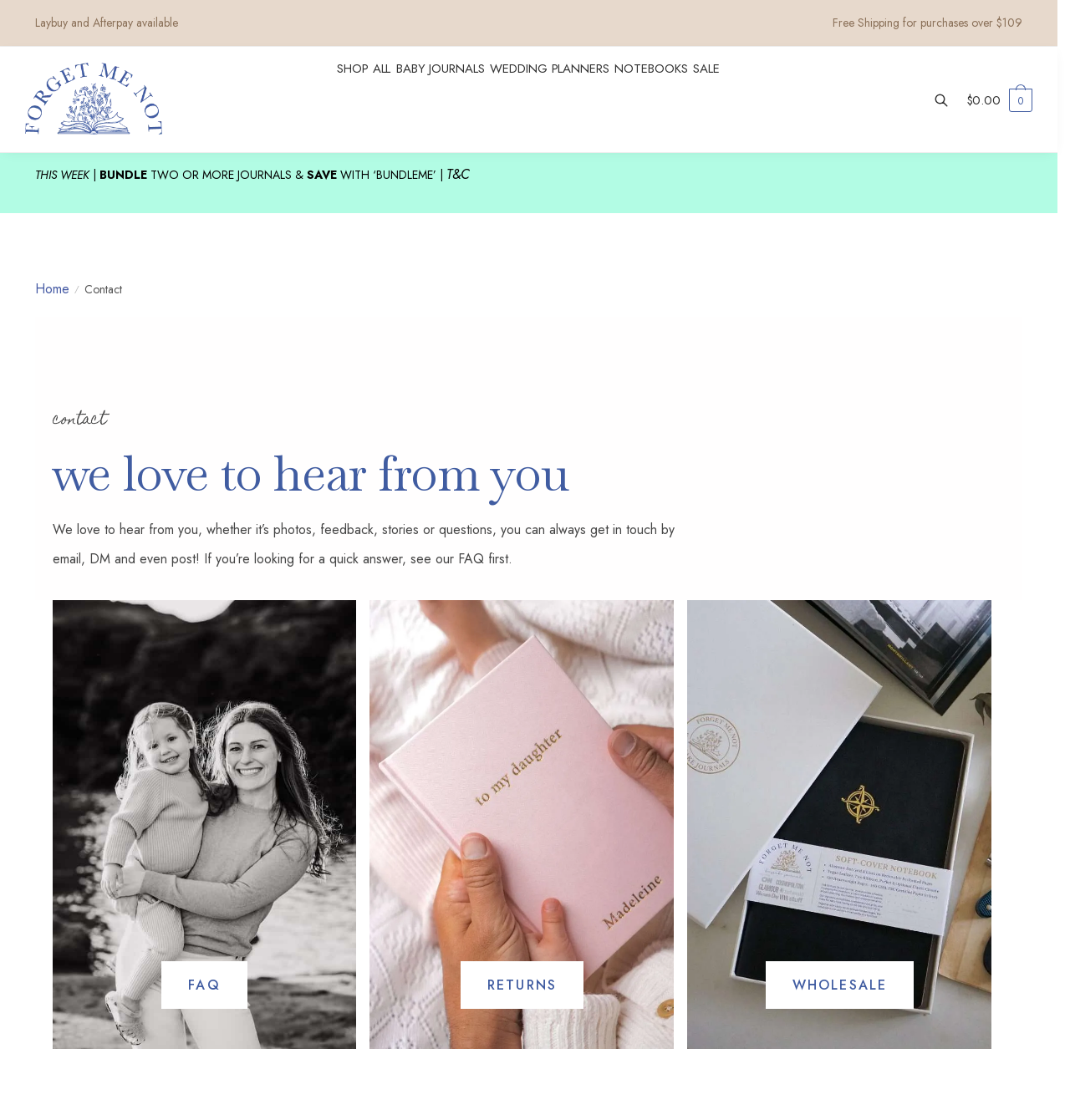What is the category of journals that can be bundled for a discount?
Analyze the screenshot and provide a detailed answer to the question.

I found the answer by looking at the StaticText elements with the text 'BUNDLE' and 'TWO OR MORE JOURNALS &' in the middle of the page, which indicates that the category of journals that can be bundled for a discount is two or more journals.